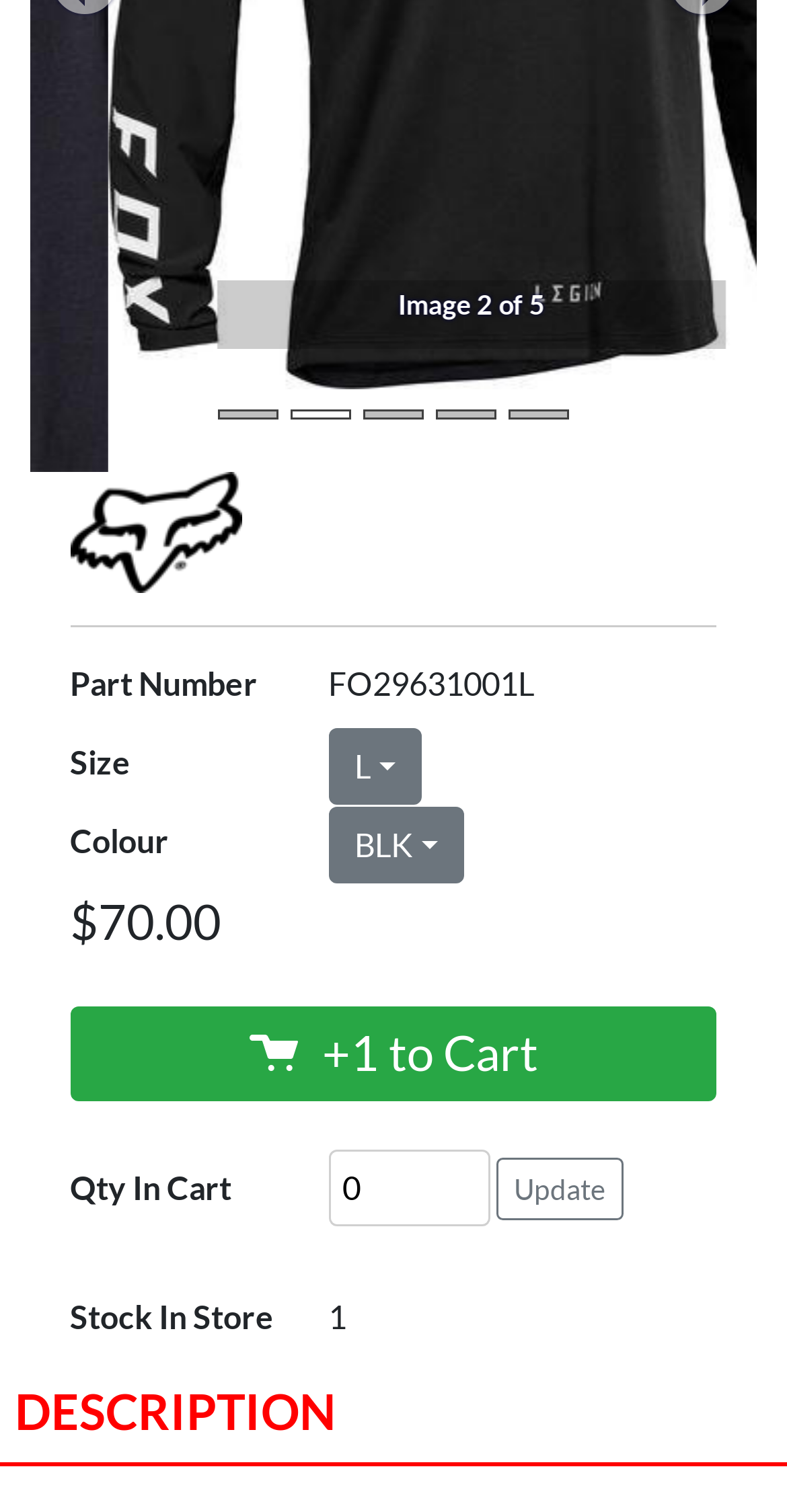What is the price of the product?
From the image, respond with a single word or phrase.

70.00